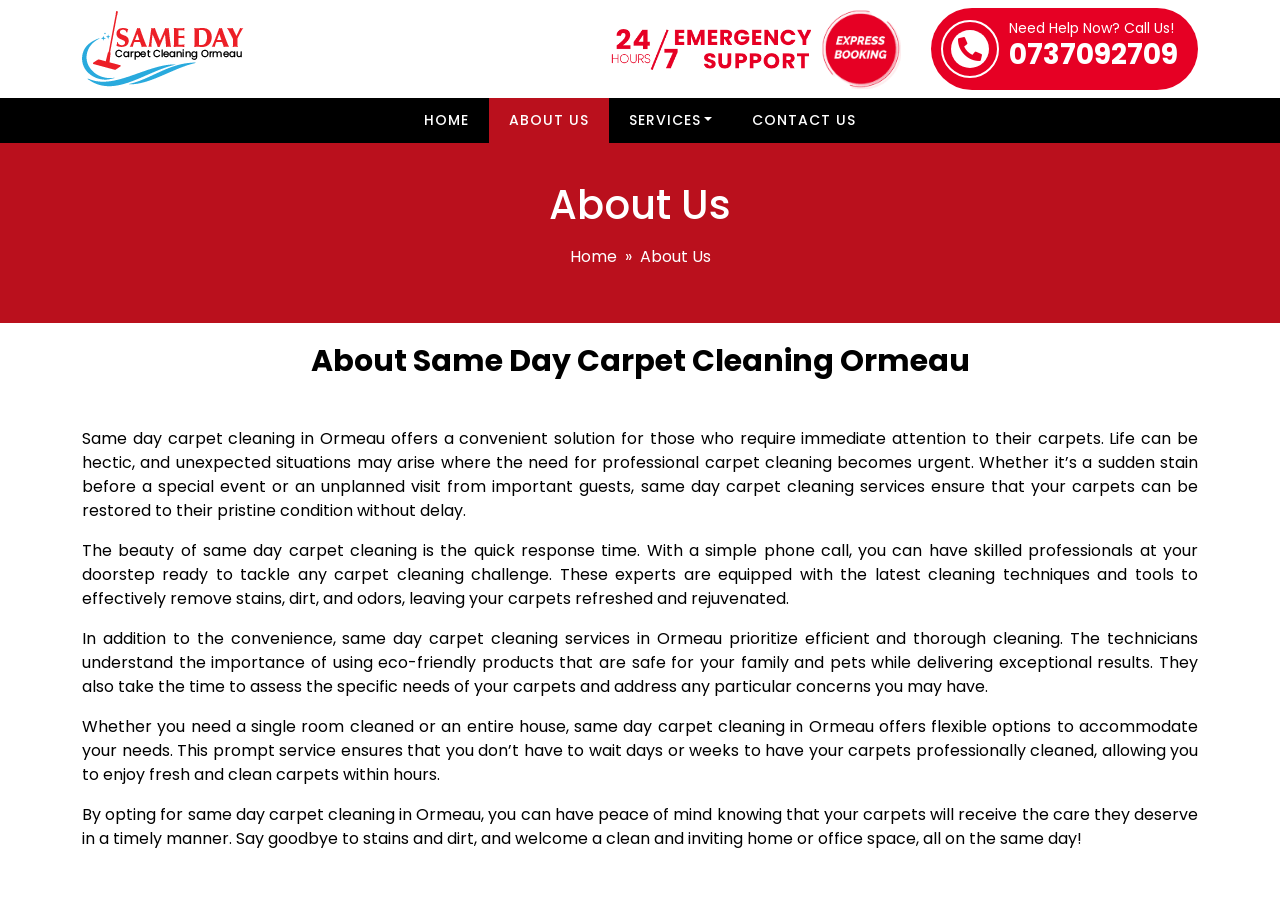What is the benefit of same day carpet cleaning?
Please answer the question as detailed as possible.

I found this answer by reading the StaticText 'The beauty of same day carpet cleaning is the quick response time...' which explains the advantage of same day carpet cleaning.